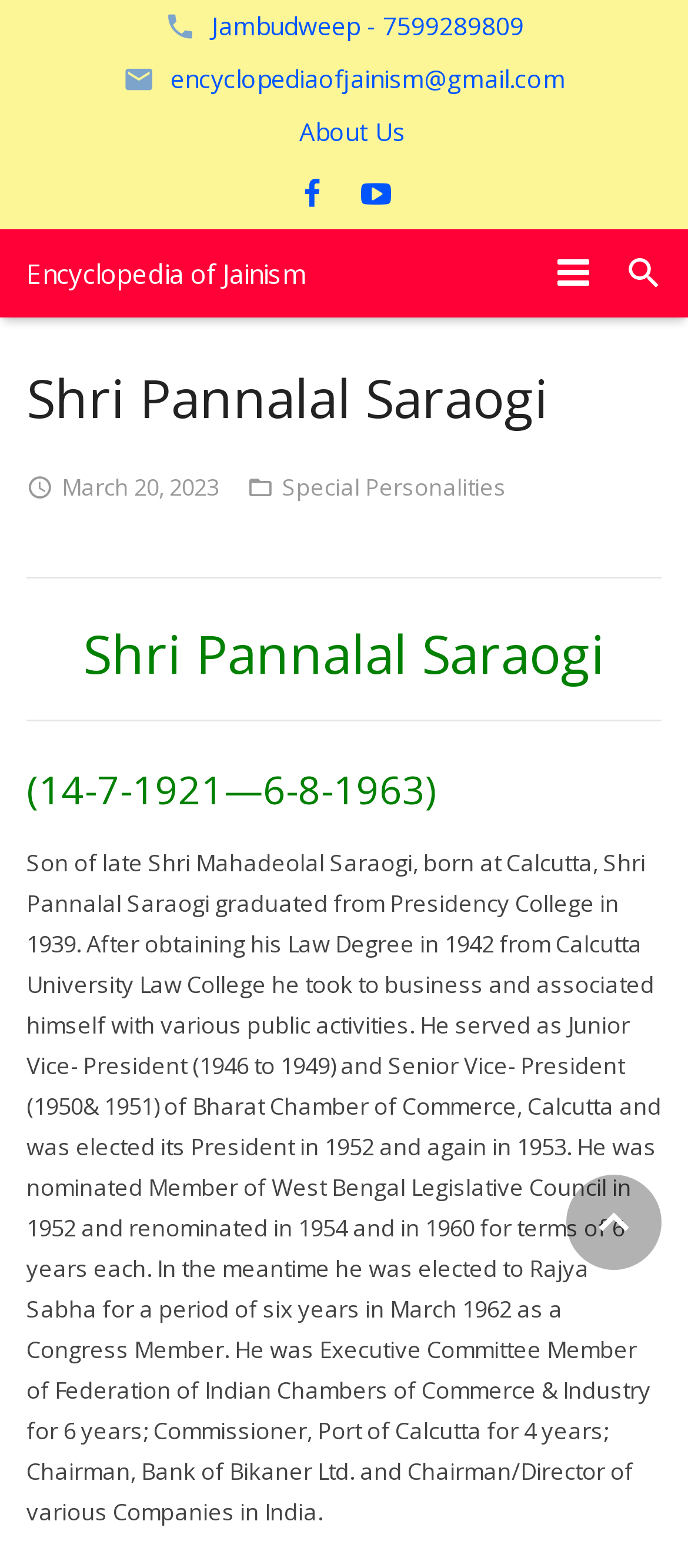Determine and generate the text content of the webpage's headline.

Shri Pannalal Saraogi